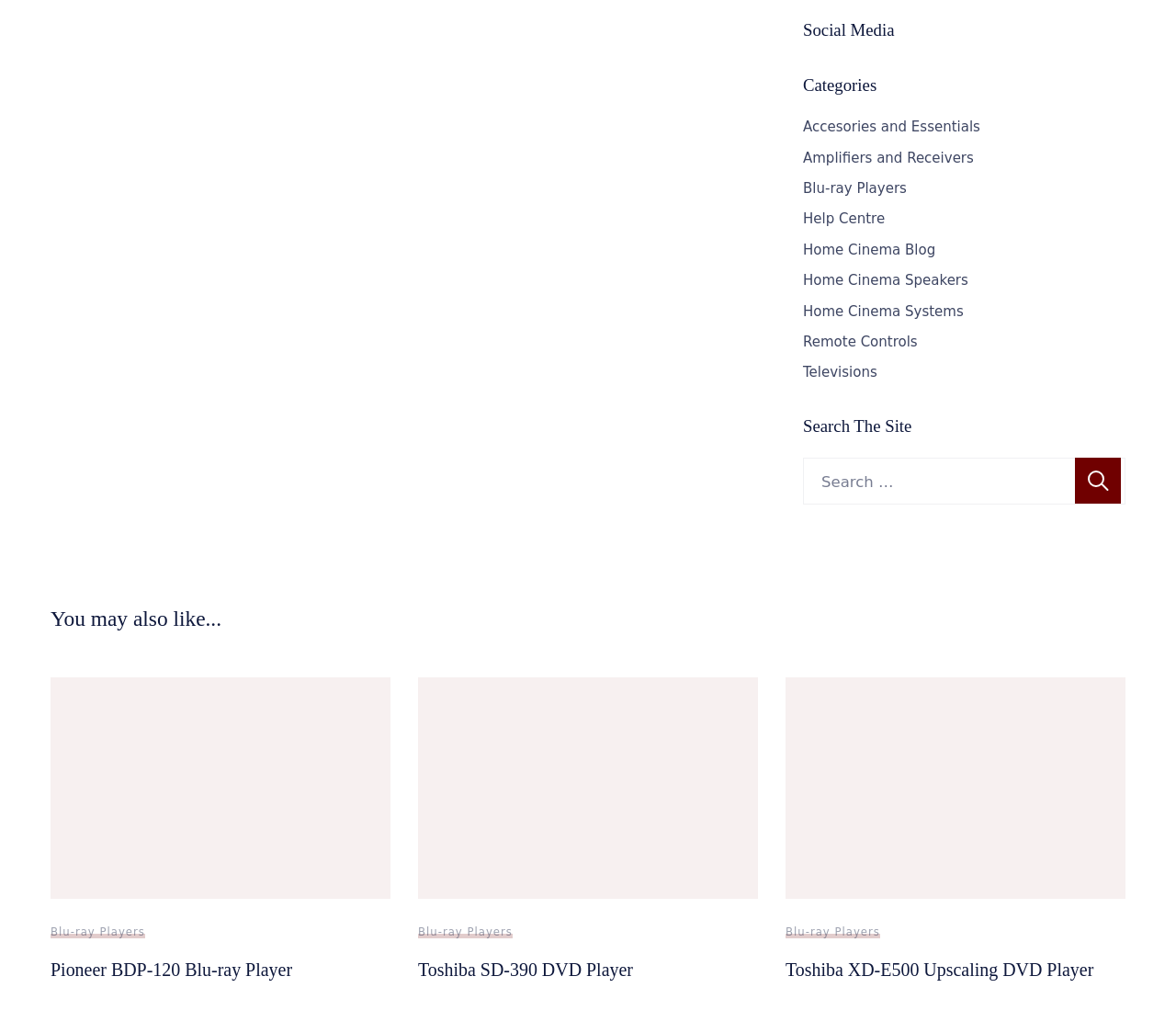What is the last item in the 'You may also like...' section?
Please provide a comprehensive answer based on the information in the image.

I looked at the 'You may also like...' section and found three articles. The last article has a heading 'Toshiba XD-E500 Upscaling DVD Player', which is the last item in the section.